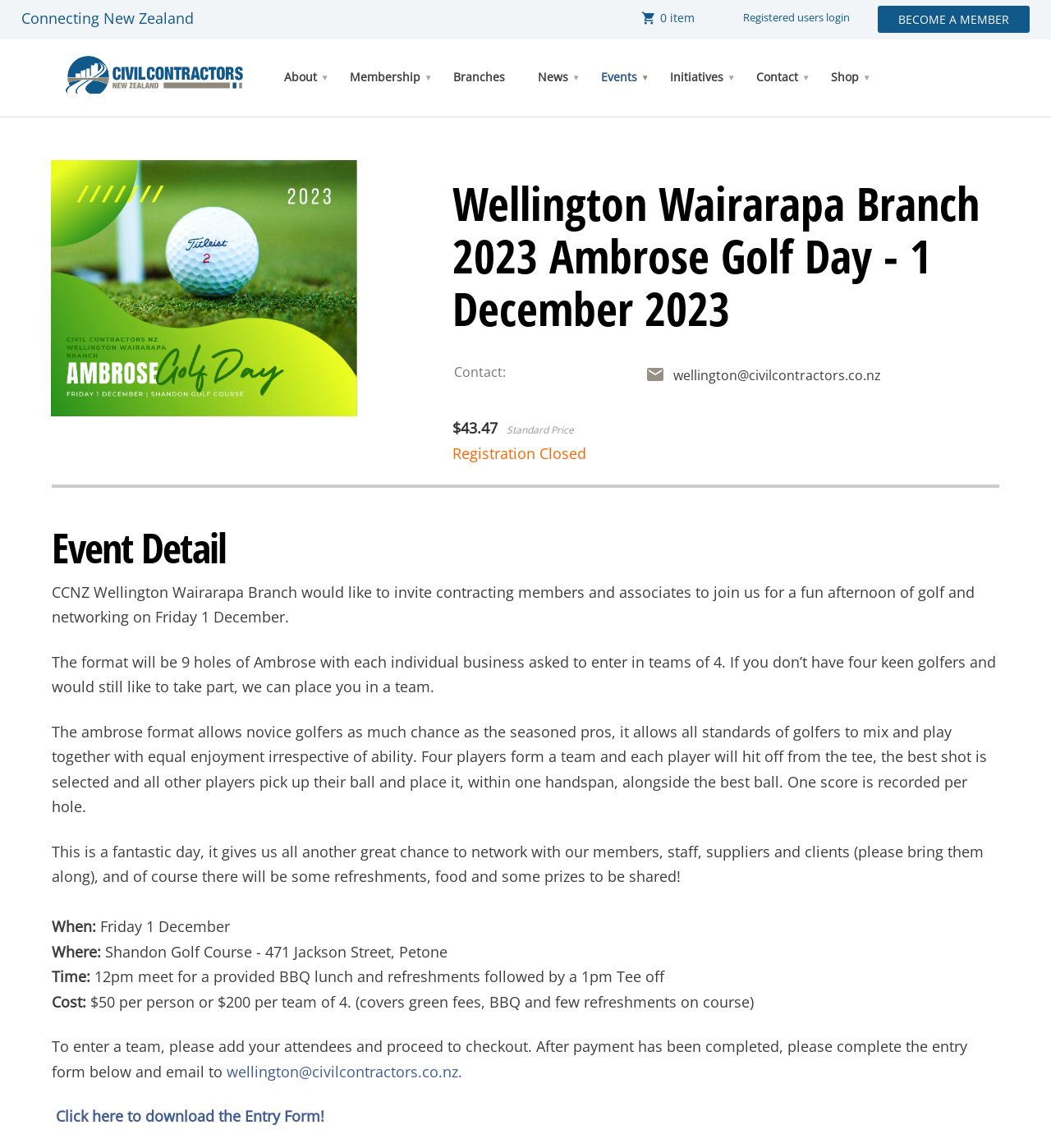Identify the bounding box of the UI element described as follows: "Partners & Associates". Provide the coordinates as four float numbers in the range of 0 to 1 [left, top, right, bottom].

[0.254, 0.198, 0.411, 0.227]